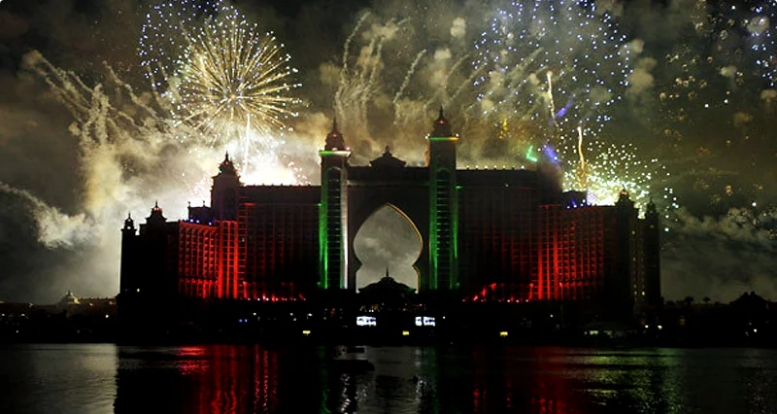What is reflected in the surrounding lagoon? Refer to the image and provide a one-word or short phrase answer.

The scene